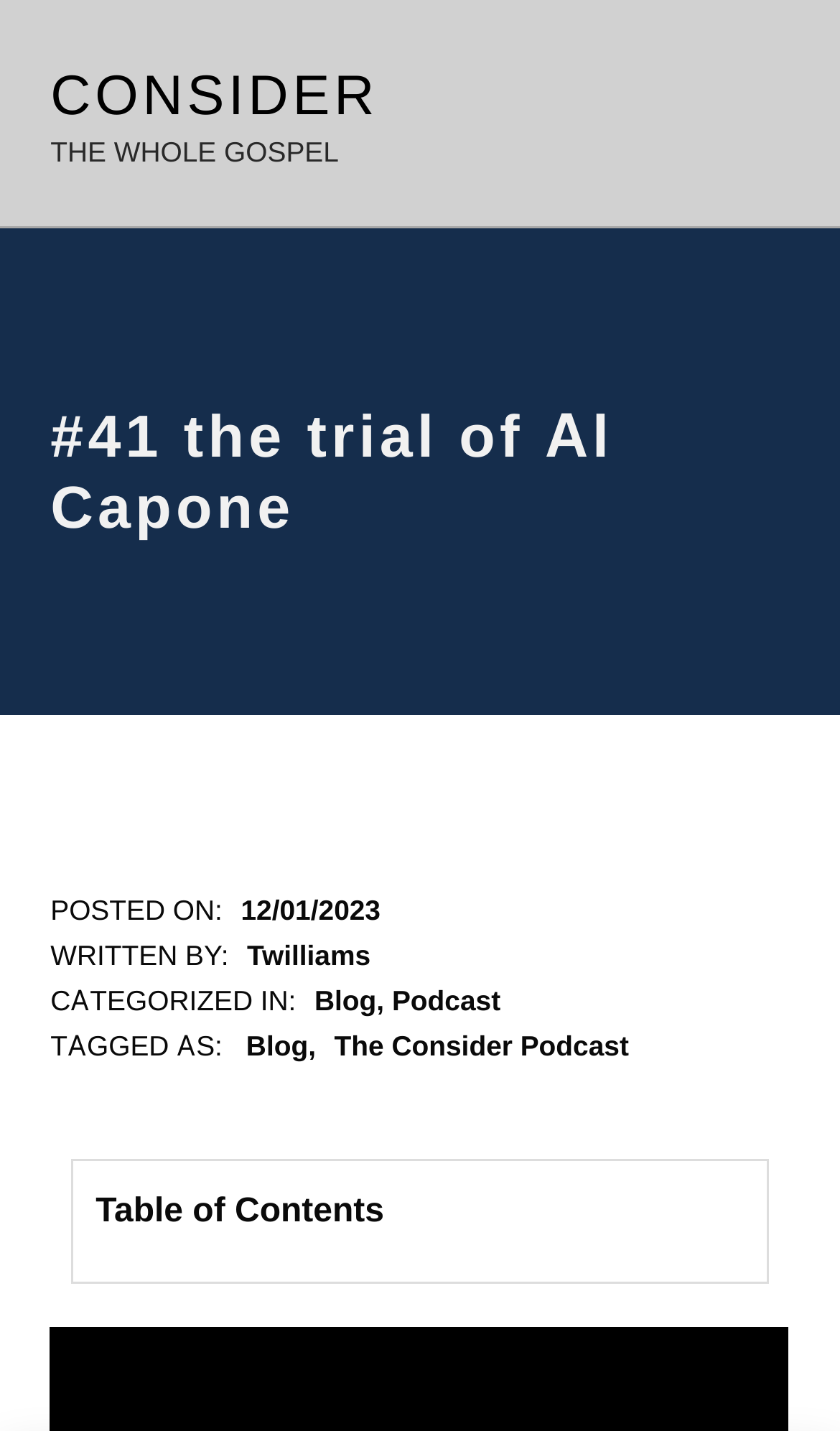What is the date of the blog post?
Respond with a short answer, either a single word or a phrase, based on the image.

12/01/2023